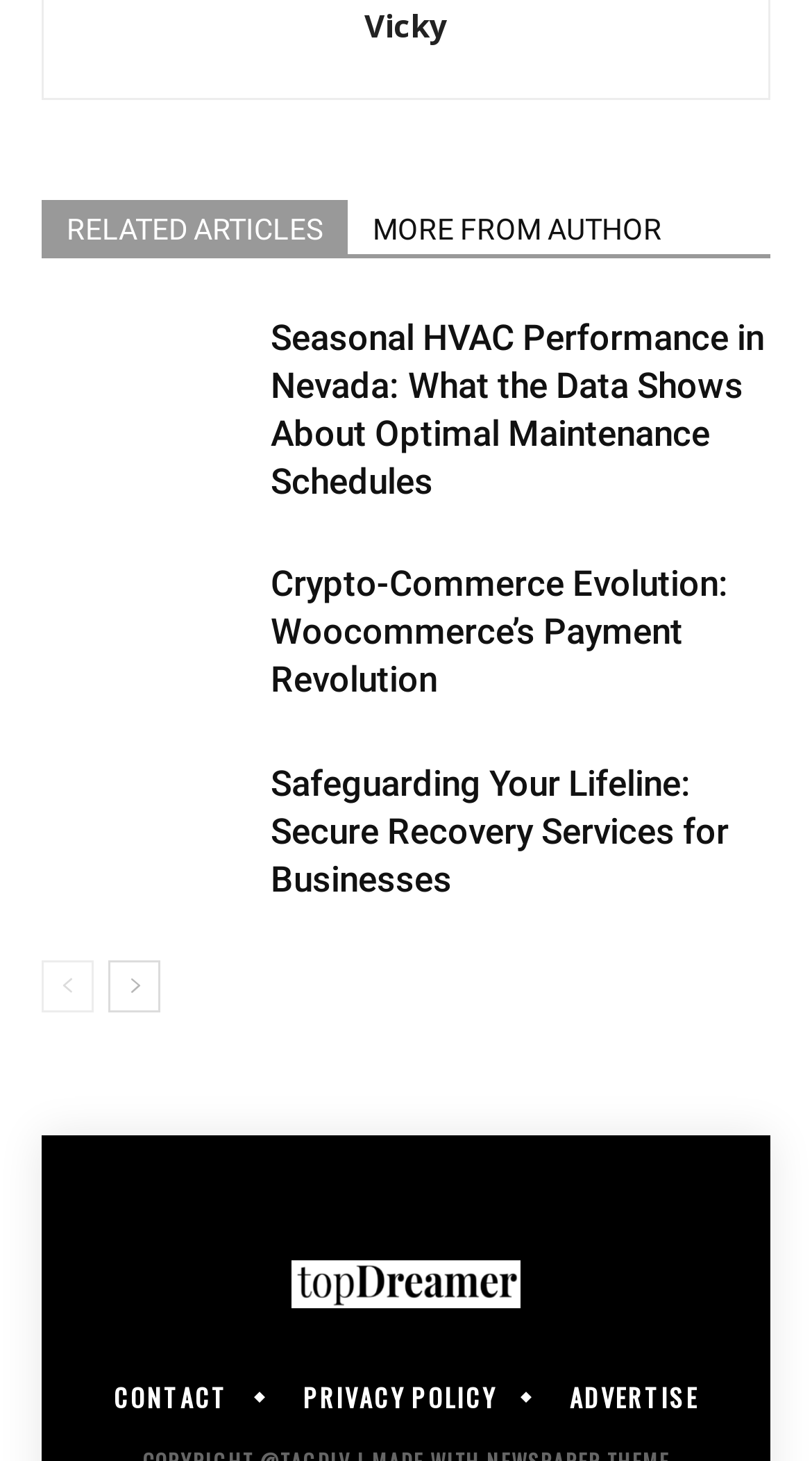Locate the bounding box coordinates of the element that should be clicked to execute the following instruction: "contact us".

[0.114, 0.948, 0.306, 0.965]